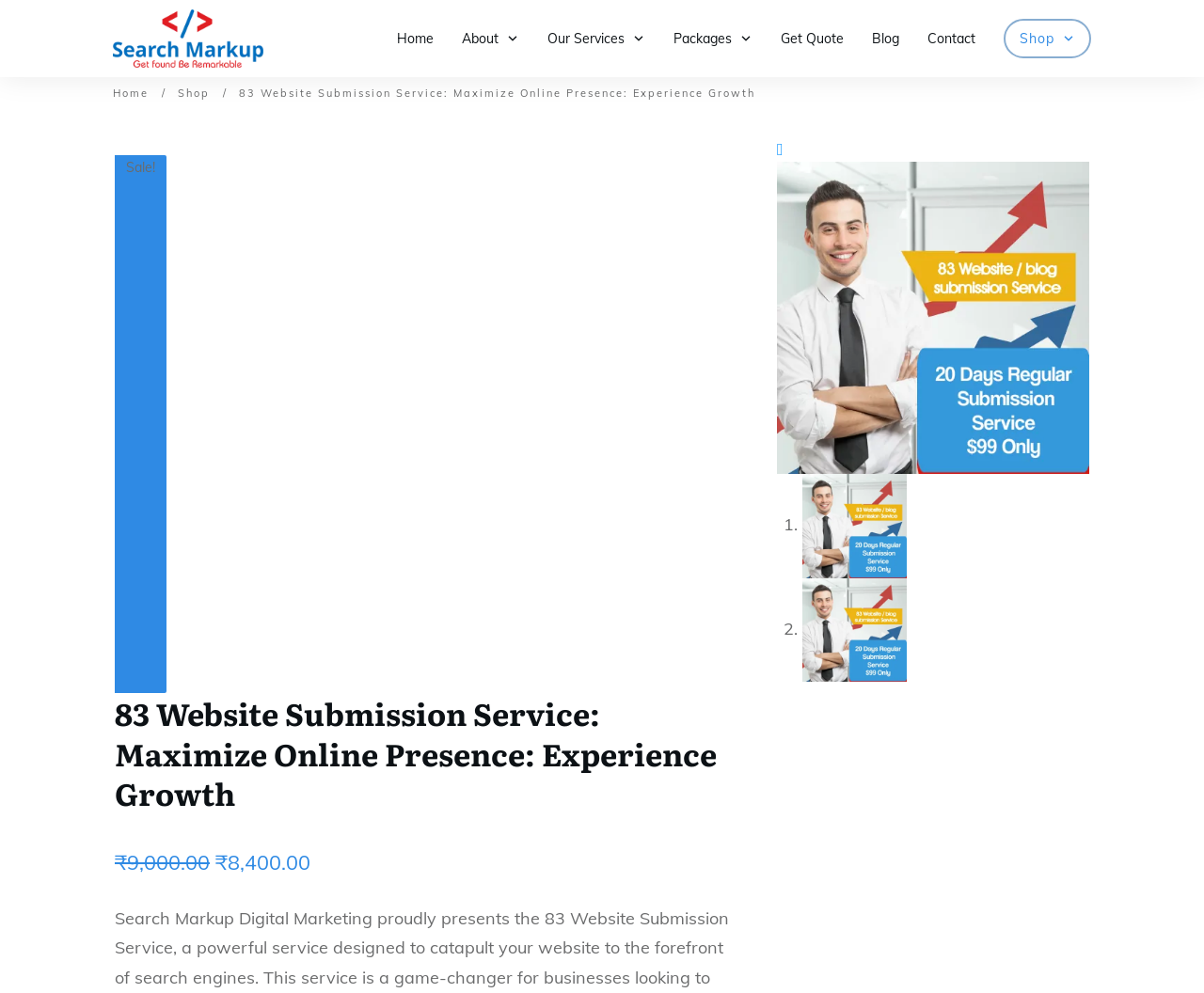Explain the webpage's layout and main content in detail.

The webpage is about the 83 Website Submission Service offered by Search Markup Digital Marketing. At the top left corner, the company's logo is displayed. Below the logo, a navigation menu is situated, consisting of 8 links: Home, About, Our Services, Packages, Get Quote, Blog, Contact, and Shop. Each link has a small icon to its right.

On the top right corner, there is another navigation menu with the same links as before, except that the links are separated by a slash (/) character.

The main heading of the webpage, "83 Website Submission Service: Maximize Online Presence: Experience Growth", is prominently displayed in the middle of the page. Below the heading, a "Sale!" banner is shown.

To the right of the "Sale!" banner, a search icon (🔍) is displayed. Below the search icon, a link to the "83 website blog submission service" is provided, accompanied by a large image that takes up most of the page's width.

The webpage also features a list with two items, each marked with a number (1. and 2.) and accompanied by an image. The list items are related to the 83 website blog submission service.

At the bottom of the page, a heading with the same text as the main heading is repeated. Below this heading, two paragraphs of text are displayed, showing the original and current prices of the service.